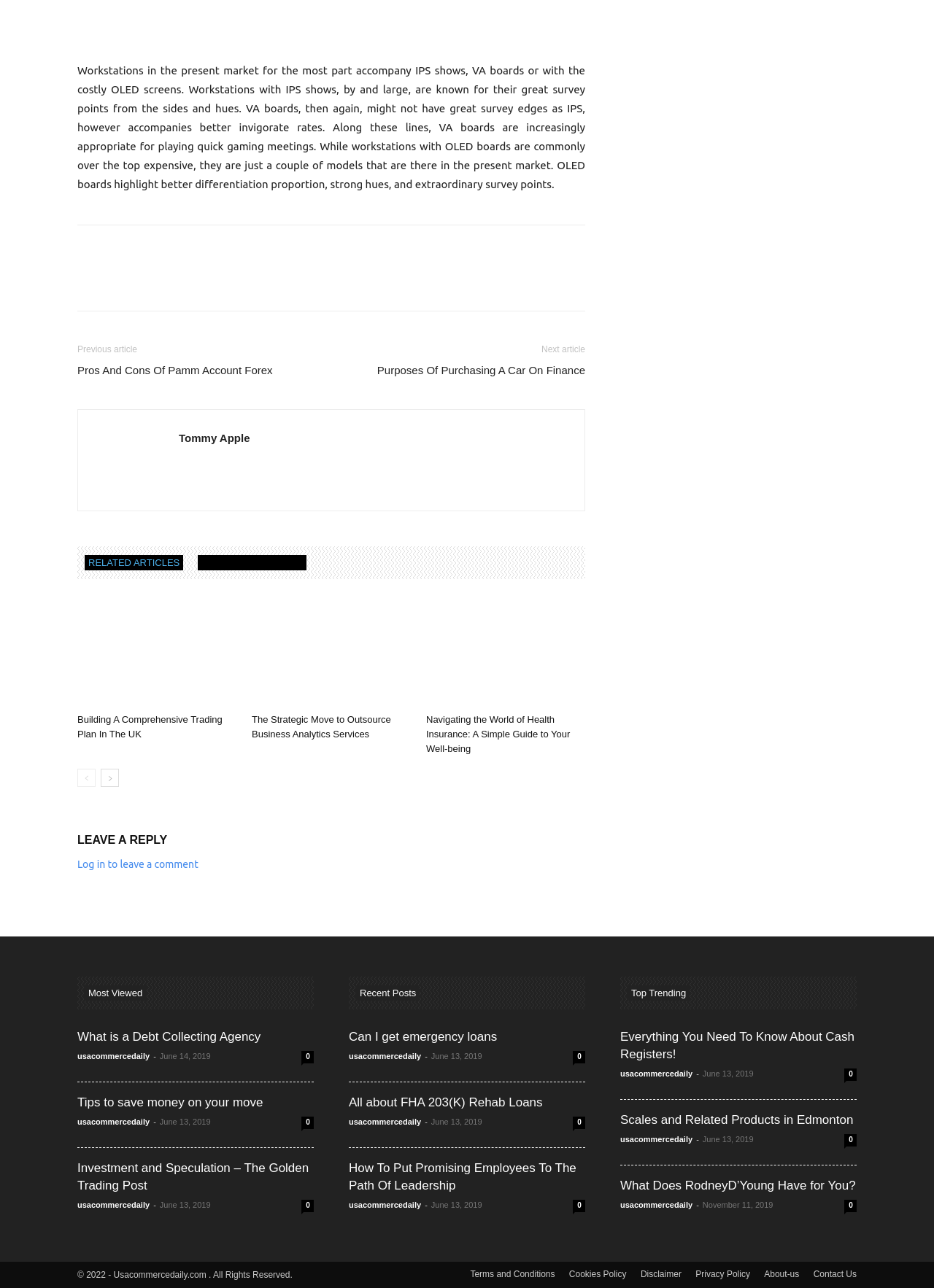Indicate the bounding box coordinates of the element that needs to be clicked to satisfy the following instruction: "Click on 'Log in to leave a comment'". The coordinates should be four float numbers between 0 and 1, i.e., [left, top, right, bottom].

[0.083, 0.667, 0.212, 0.676]